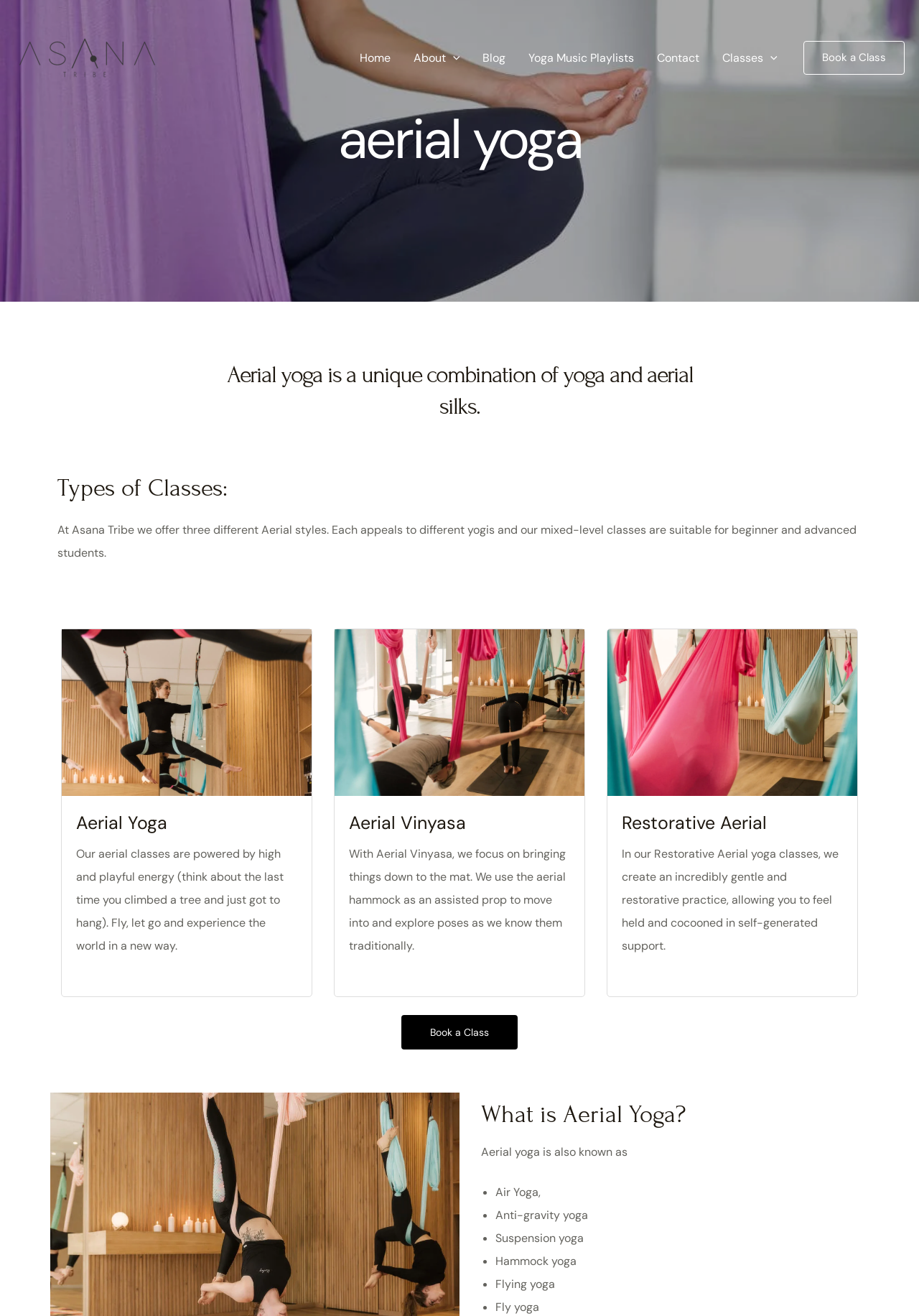Could you provide the bounding box coordinates for the portion of the screen to click to complete this instruction: "Explore the 'Aerial Vinyasa' class"?

[0.38, 0.616, 0.62, 0.635]